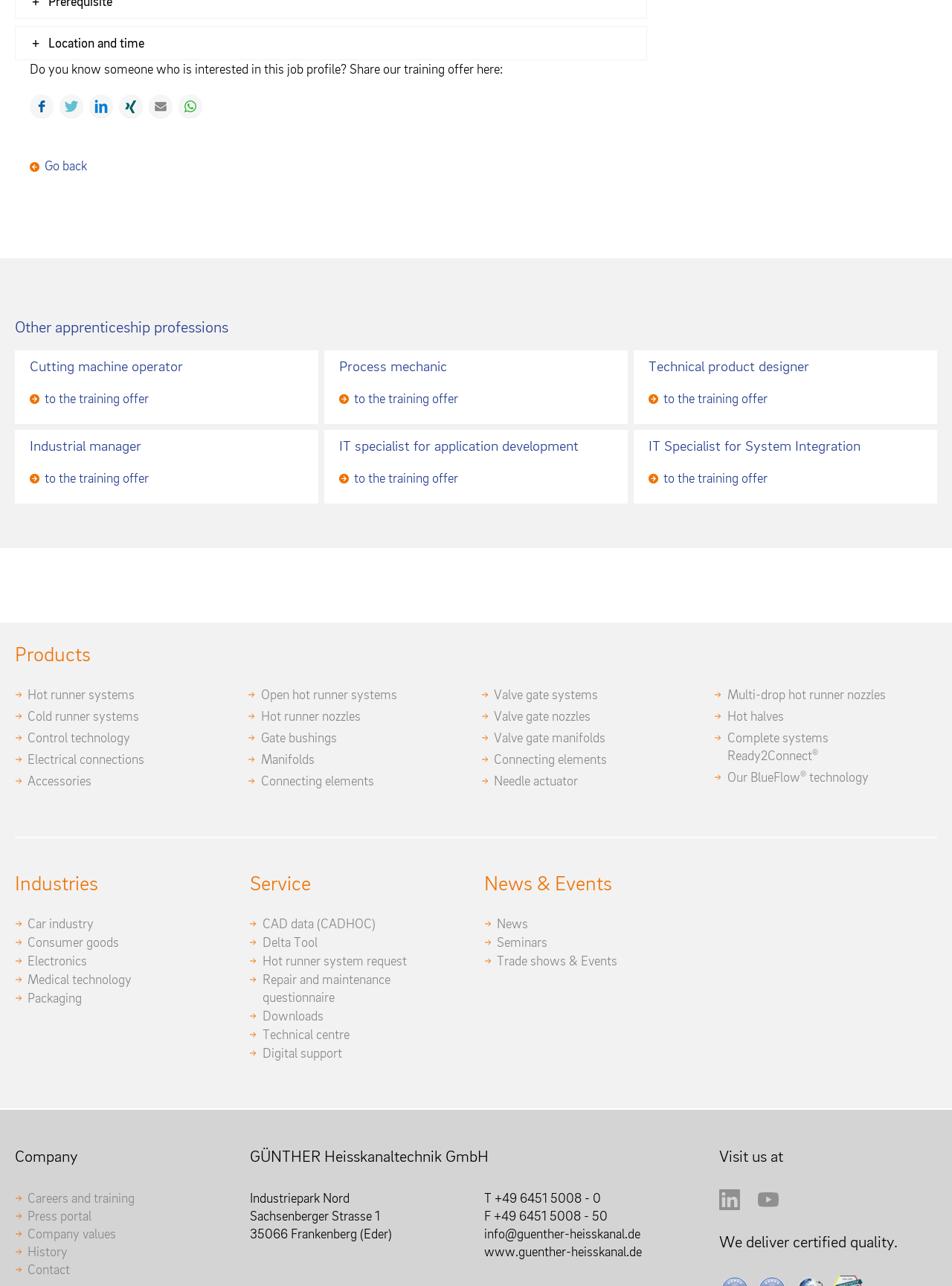Analyze the image and deliver a detailed answer to the question: What is the location of the company?

I found the company location by looking at the bottom of the webpage, where the company information is usually located. The text 'Industriepark Nord', 'Sachsenberger Strasse 1', and '35066 Frankenberg (Eder)' are displayed, indicating that this is the location of the company.